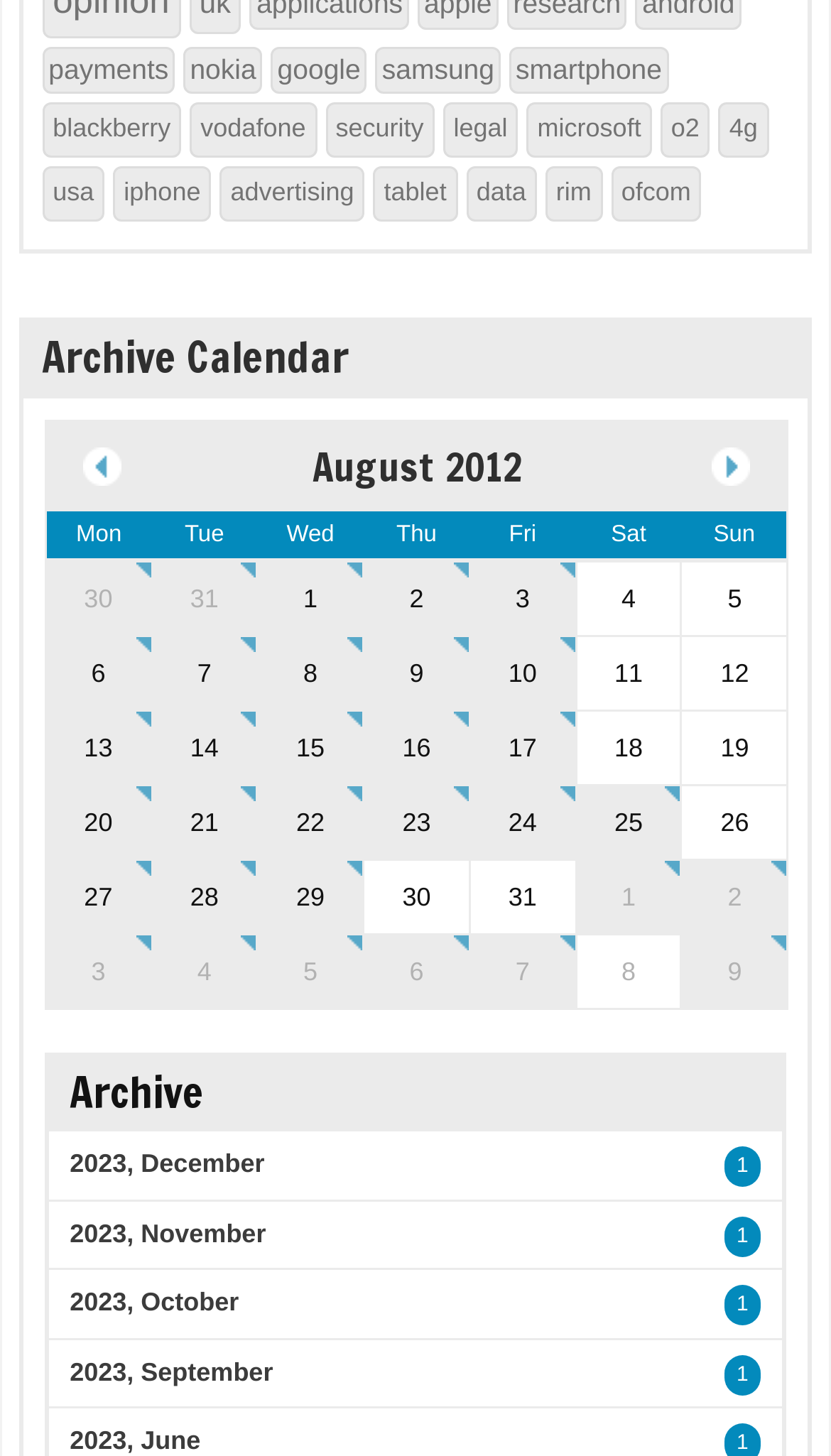What is the last date in the table?
Please answer the question with as much detail as possible using the screenshot.

The last date in the table can be found by examining the last row of the table and its child gridcell elements. The last date is 'August 20', which is located at the bottom of the table.